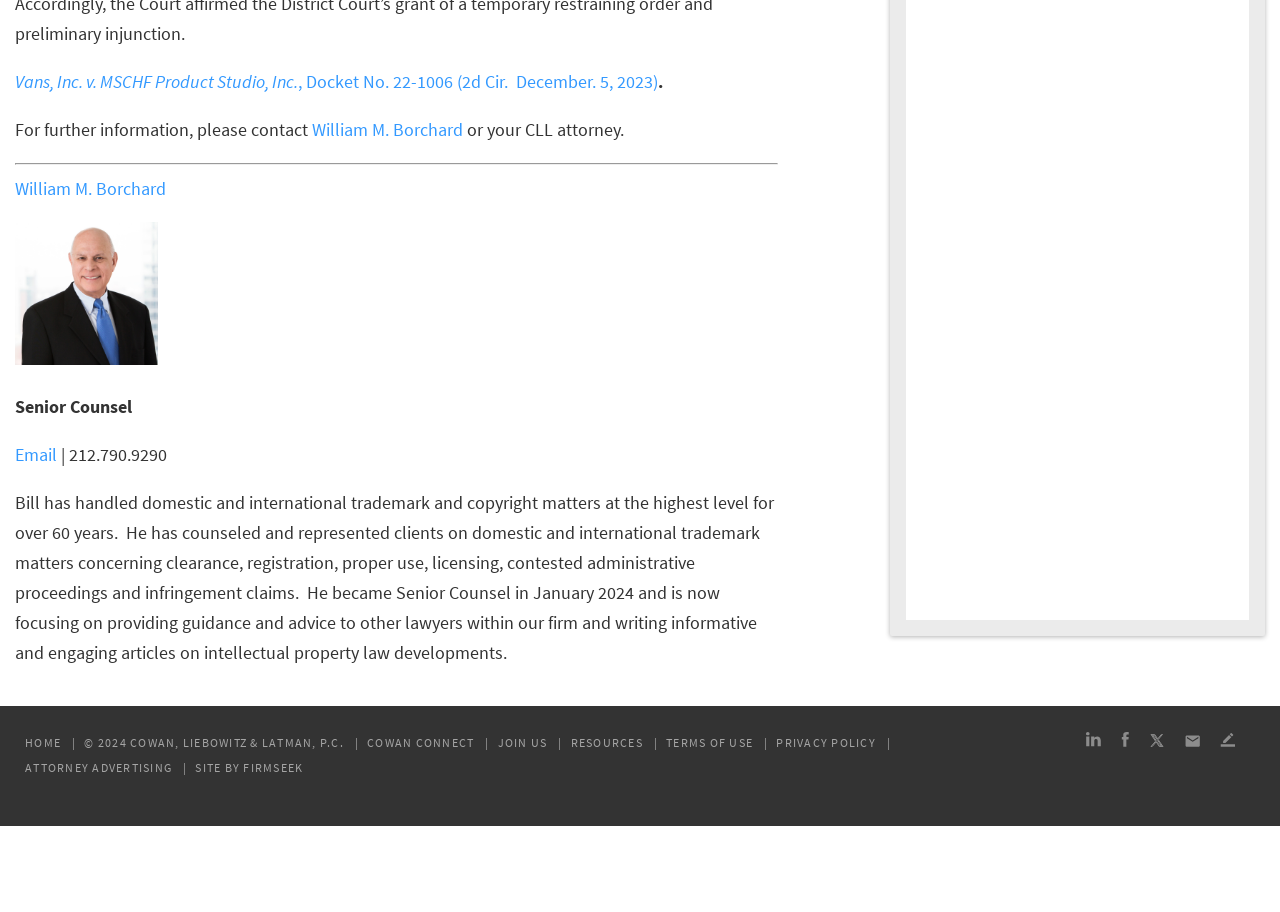Determine the bounding box coordinates of the clickable area required to perform the following instruction: "Send an email". The coordinates should be represented as four float numbers between 0 and 1: [left, top, right, bottom].

[0.012, 0.486, 0.045, 0.511]